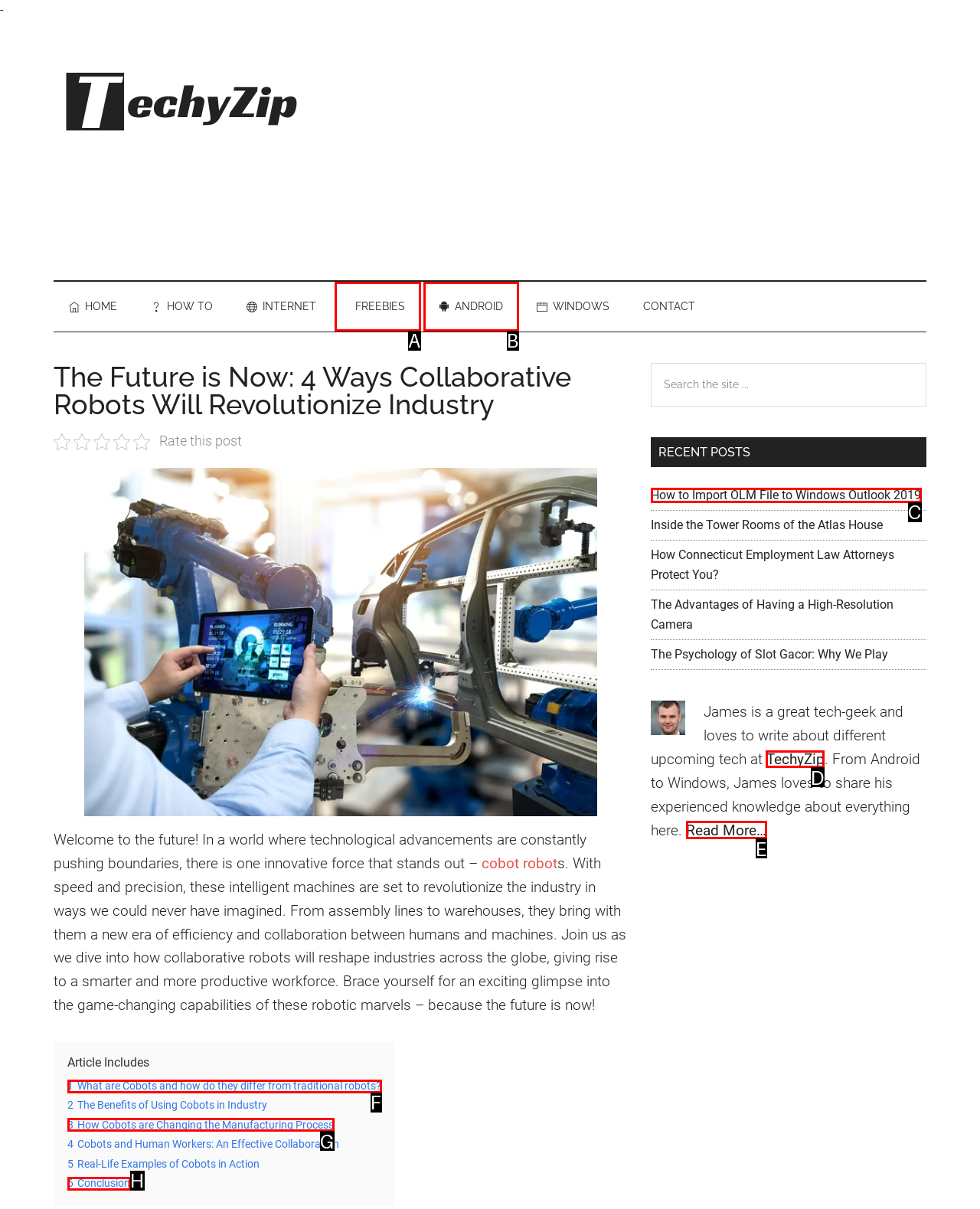Identify the letter of the option to click in order to Learn more about the author at TechyZip. Answer with the letter directly.

D